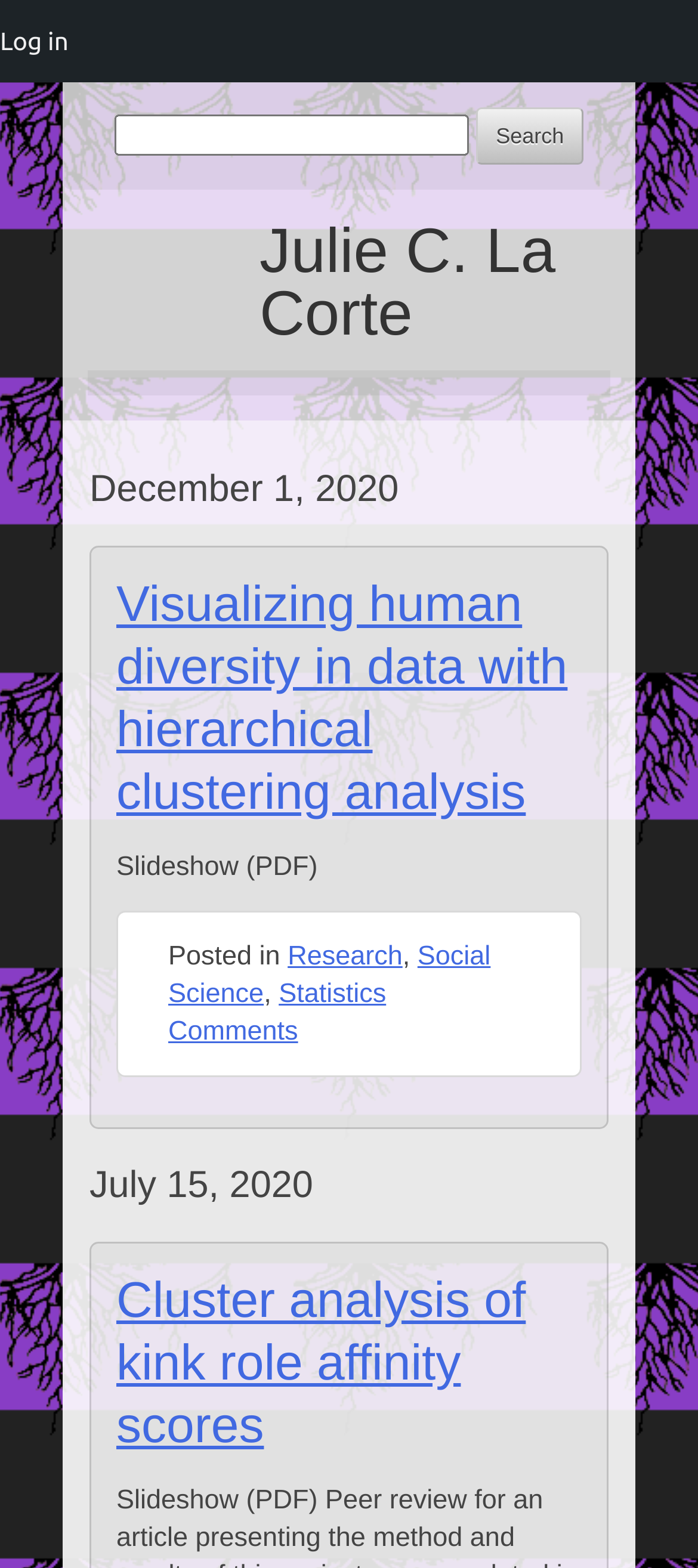What is the title of the second article?
Give a detailed response to the question by analyzing the screenshot.

I found the title by looking at the heading element with the text 'Cluster analysis of kink role affinity scores' which is a child of the article element.